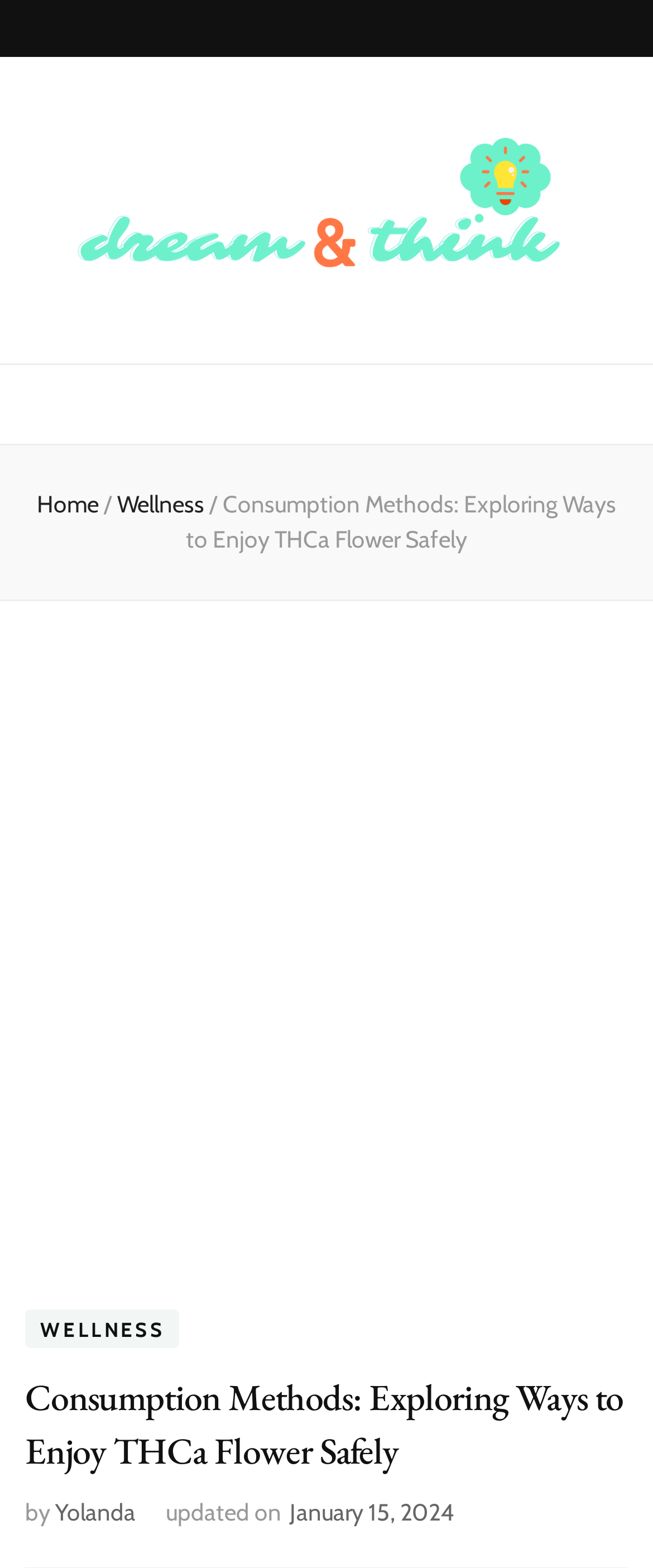Identify the bounding box for the given UI element using the description provided. Coordinates should be in the format (top-left x, top-left y, bottom-right x, bottom-right y) and must be between 0 and 1. Here is the description: parent_node: Dream And Think

[0.038, 0.087, 0.962, 0.181]